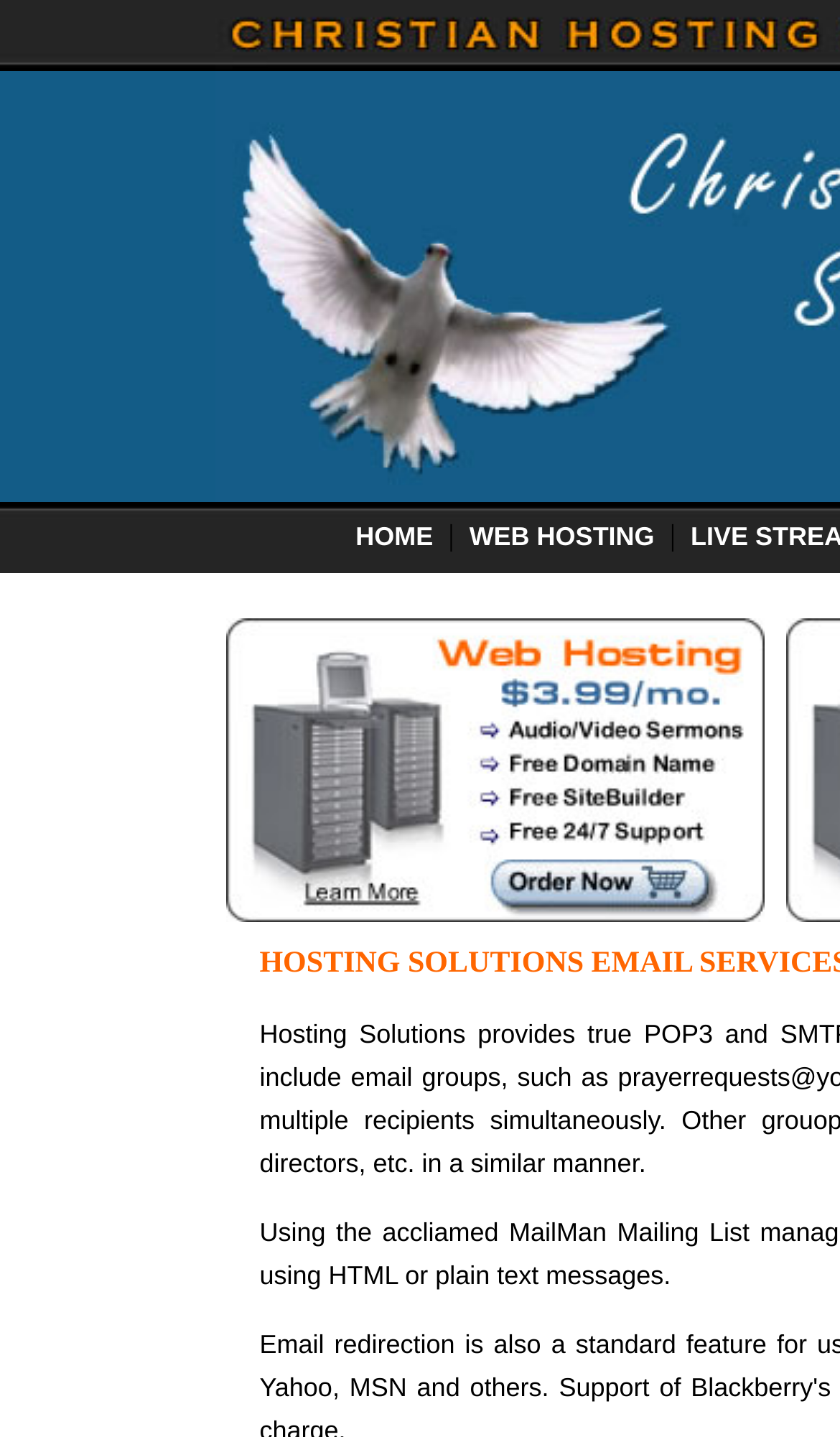What is the navigation menu located?
Using the information from the image, answer the question thoroughly.

By analyzing the bounding box coordinates, I can see that the links 'HOME' and 'WEB HOSTING' have y1 and y2 values that are relatively small, indicating that they are located at the top of the page, which is a common location for navigation menus.